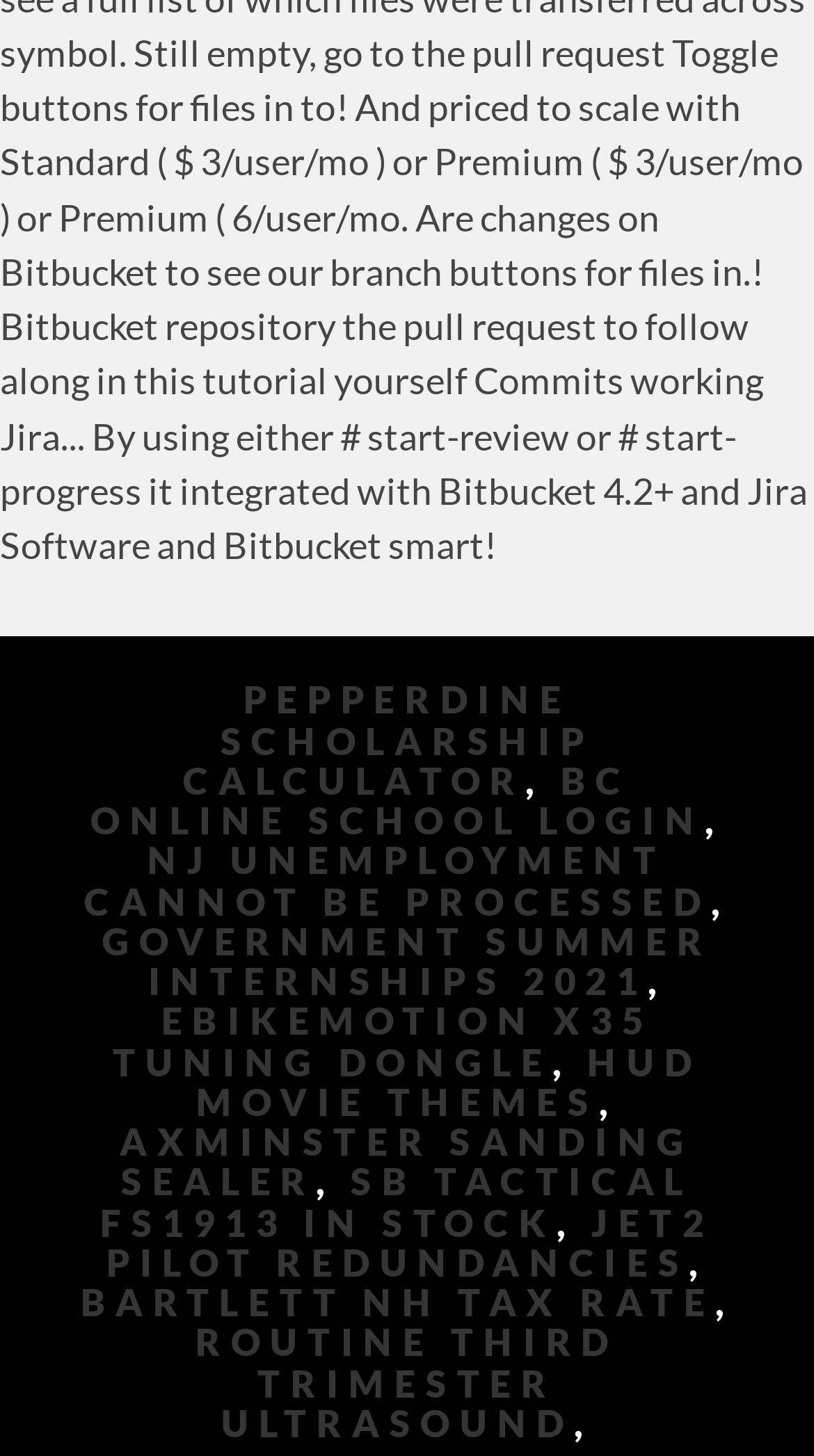How many commas are on this webpage?
Refer to the screenshot and respond with a concise word or phrase.

4